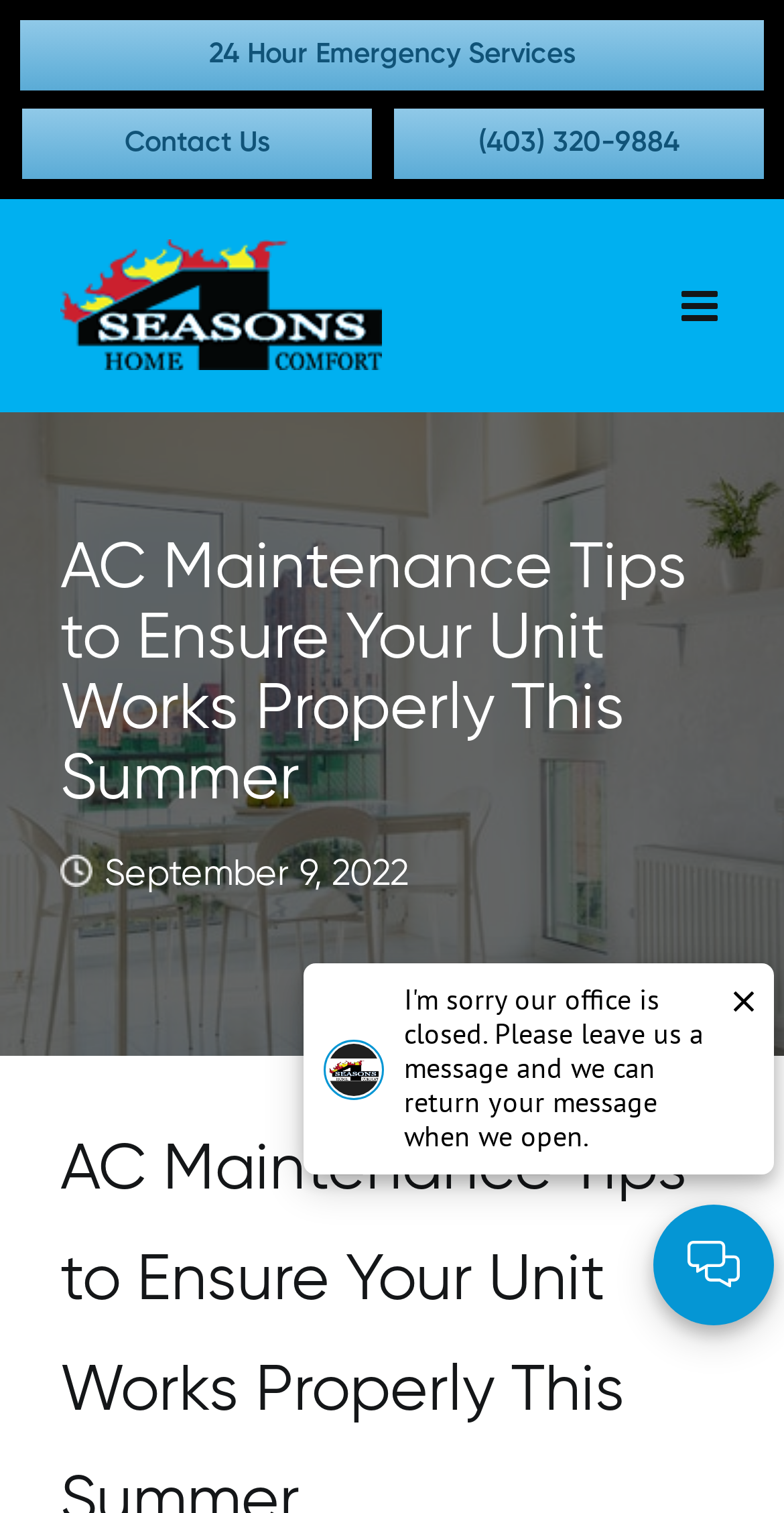What is the date of the article?
Please provide a single word or phrase as the answer based on the screenshot.

September 9, 2022